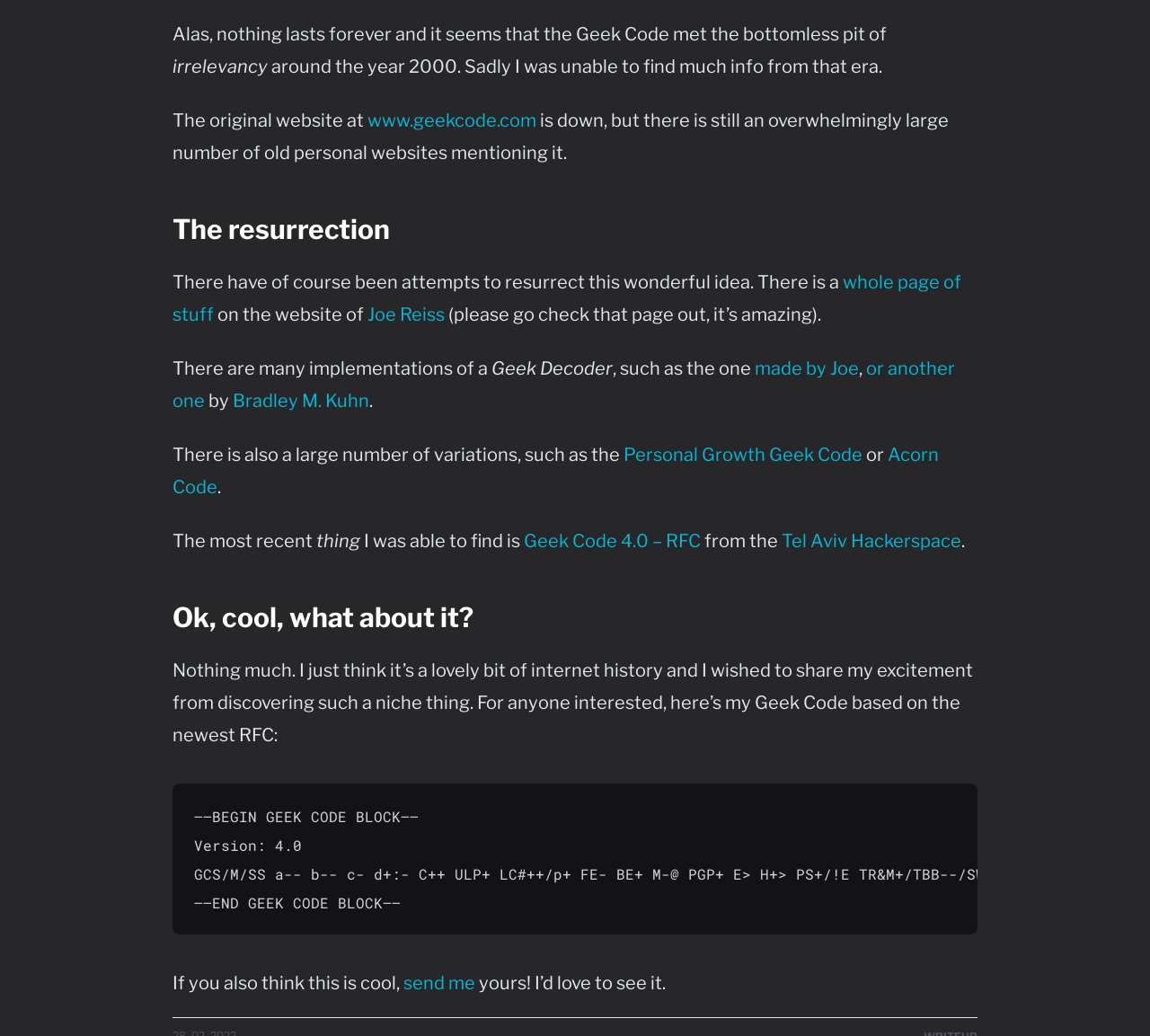What is the author's intention in sharing the Geek Code?
Refer to the screenshot and respond with a concise word or phrase.

To share excitement